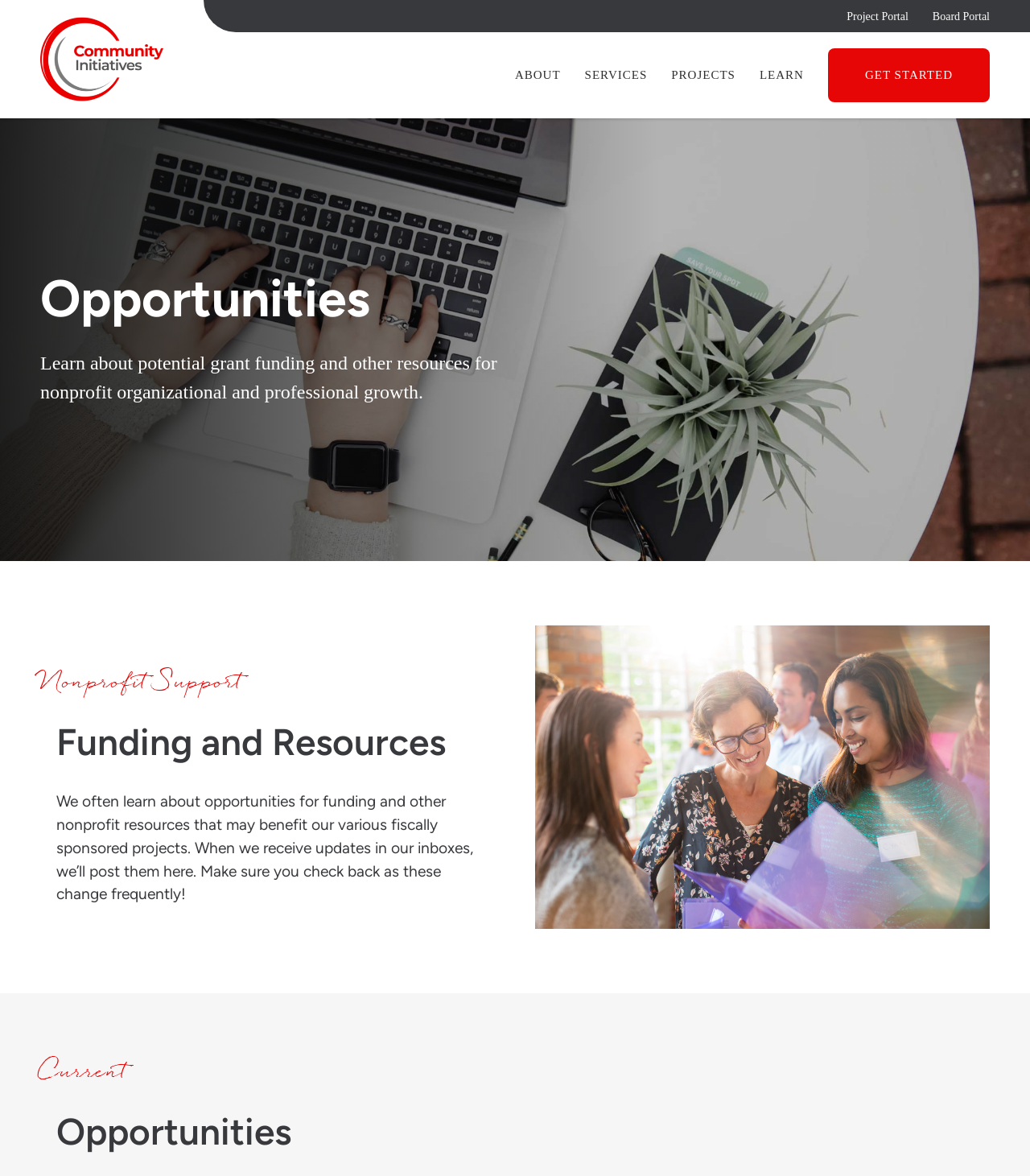With reference to the screenshot, provide a detailed response to the question below:
What is the main topic of this webpage?

Based on the webpage content, the main topic is about opportunities for nonprofit organizations, including grant funding and other resources for organizational and professional growth.